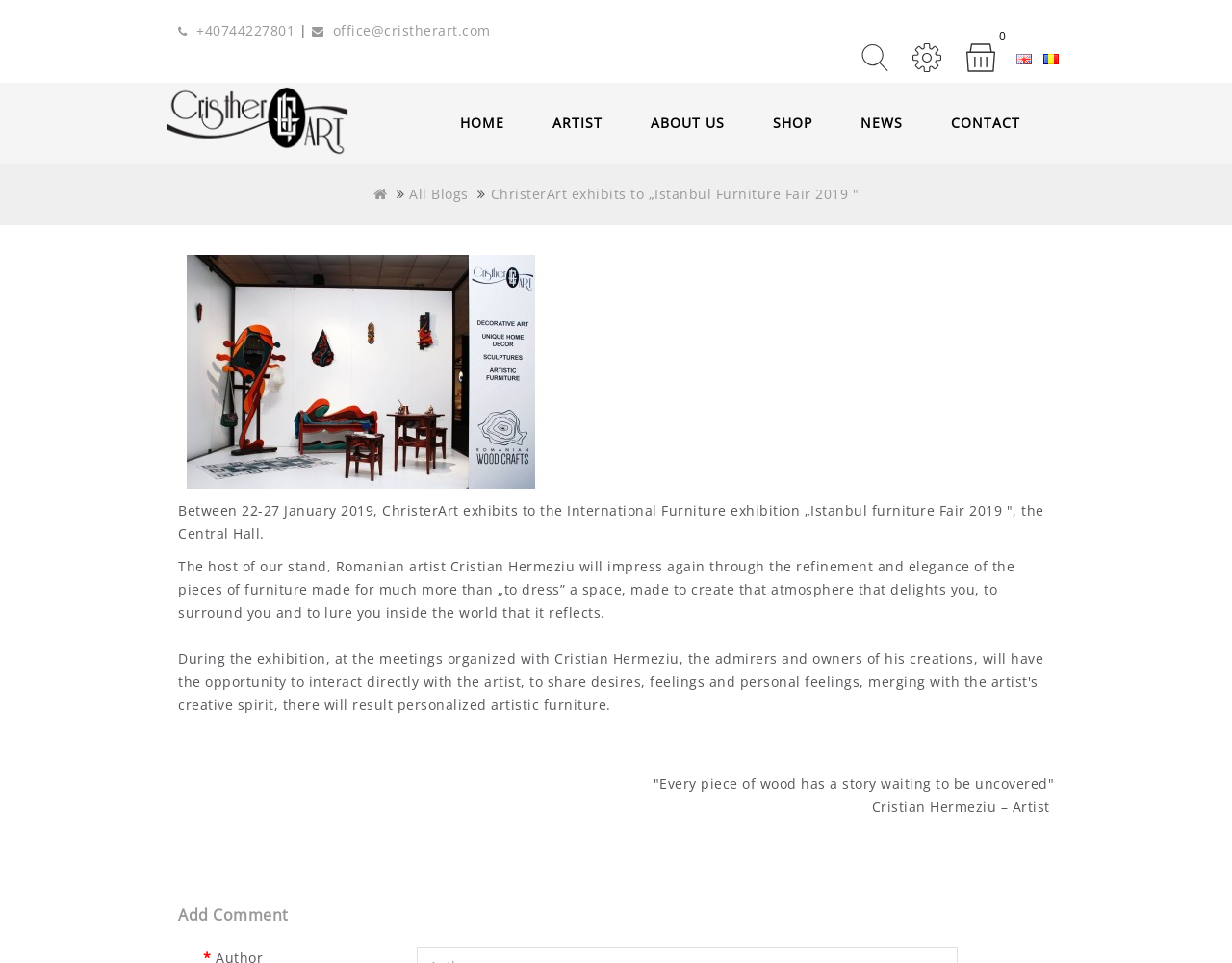Write a detailed summary of the webpage.

The webpage appears to be a news article or blog post about ChristerArt's exhibition at the Istanbul Furniture Fair 2019. At the top left, there is a section with contact information, including a phone number and email address. Next to it, there are buttons for language selection, with options for English and Romana.

Below the contact information, there is a section with links to different parts of the website, including HOME, ARTIST, ABOUT US, SHOP, NEWS, and CONTACT. 

The main content of the webpage is a news article about ChristerArt's exhibition. There is a large image related to the exhibition, taking up most of the width of the page. Above the image, there is a link to the article title, "ChristerArt exhibits to „Istanbul Furniture Fair 2019 "". 

Below the image, there are three paragraphs of text describing the exhibition. The first paragraph mentions the dates and location of the exhibition. The second paragraph describes the artist's work, highlighting the elegance and refinement of the furniture pieces. The third paragraph appears to be a quote from the artist, emphasizing the story behind each piece of wood.

At the bottom of the page, there is a section with a heading "Add Comment", suggesting that users can leave comments or feedback on the article.